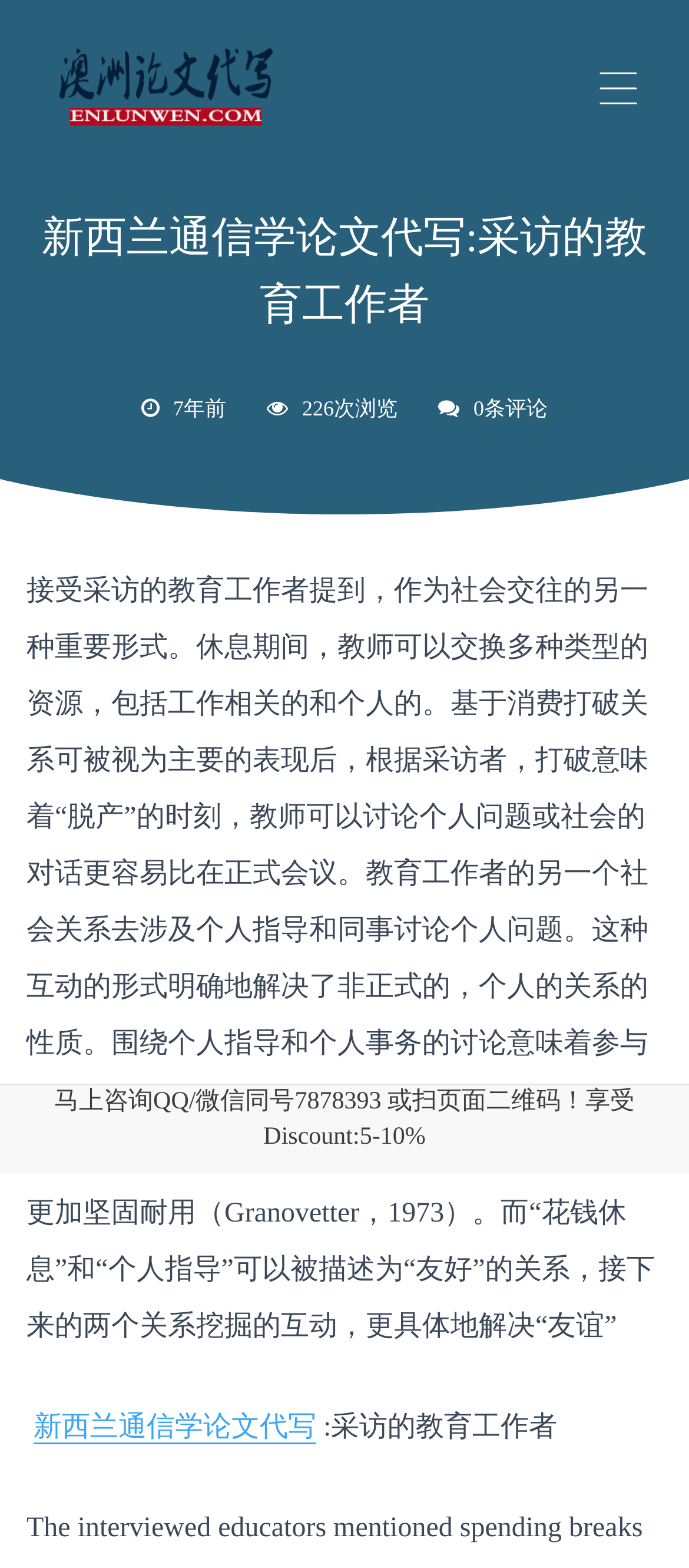What is the topic of the article?
Please provide a comprehensive answer to the question based on the webpage screenshot.

Based on the content of the webpage, it appears to be discussing communication studies, specifically the role of teachers in social interactions and relationships.